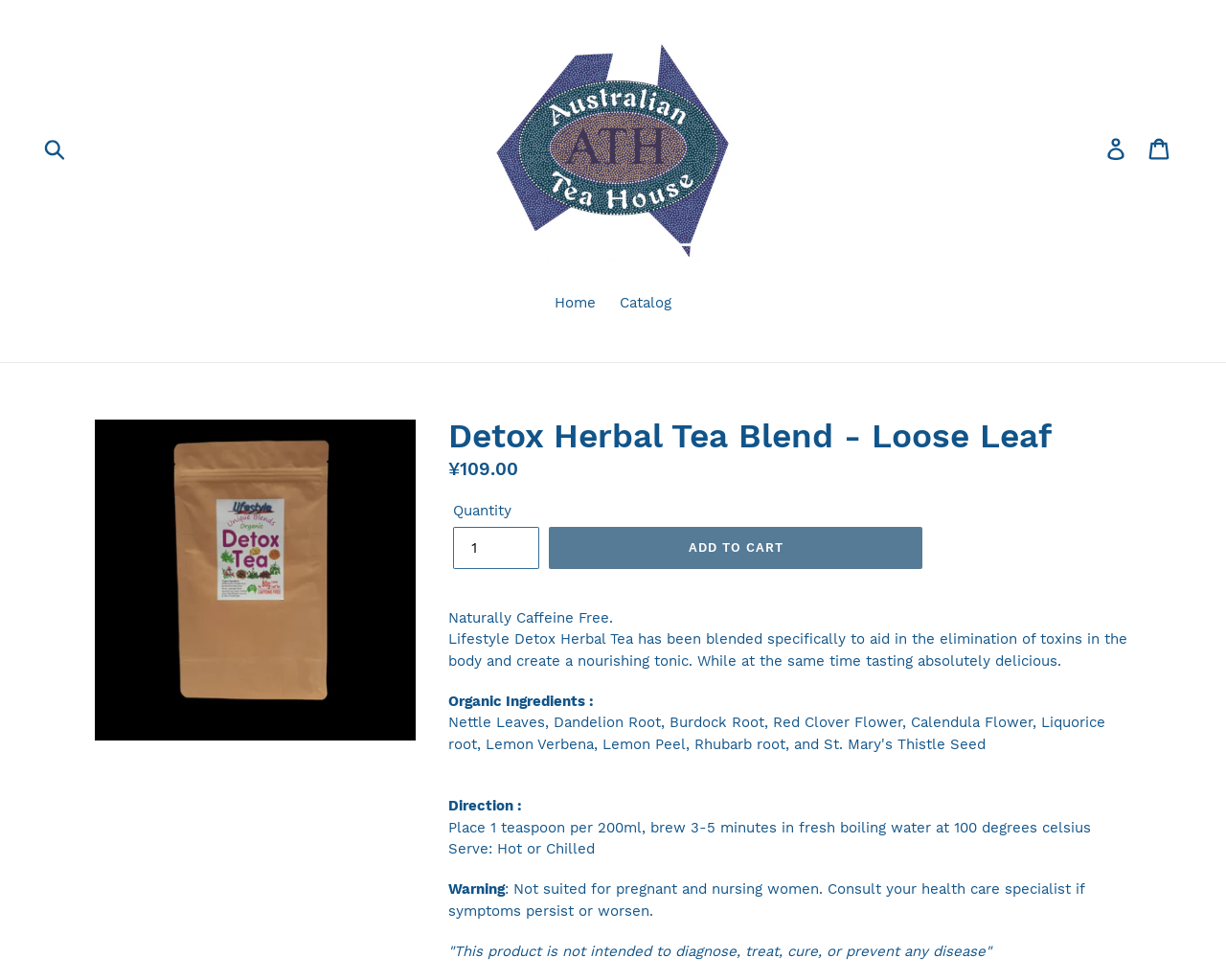Identify the bounding box coordinates of the specific part of the webpage to click to complete this instruction: "Log in to your account".

[0.893, 0.13, 0.93, 0.173]